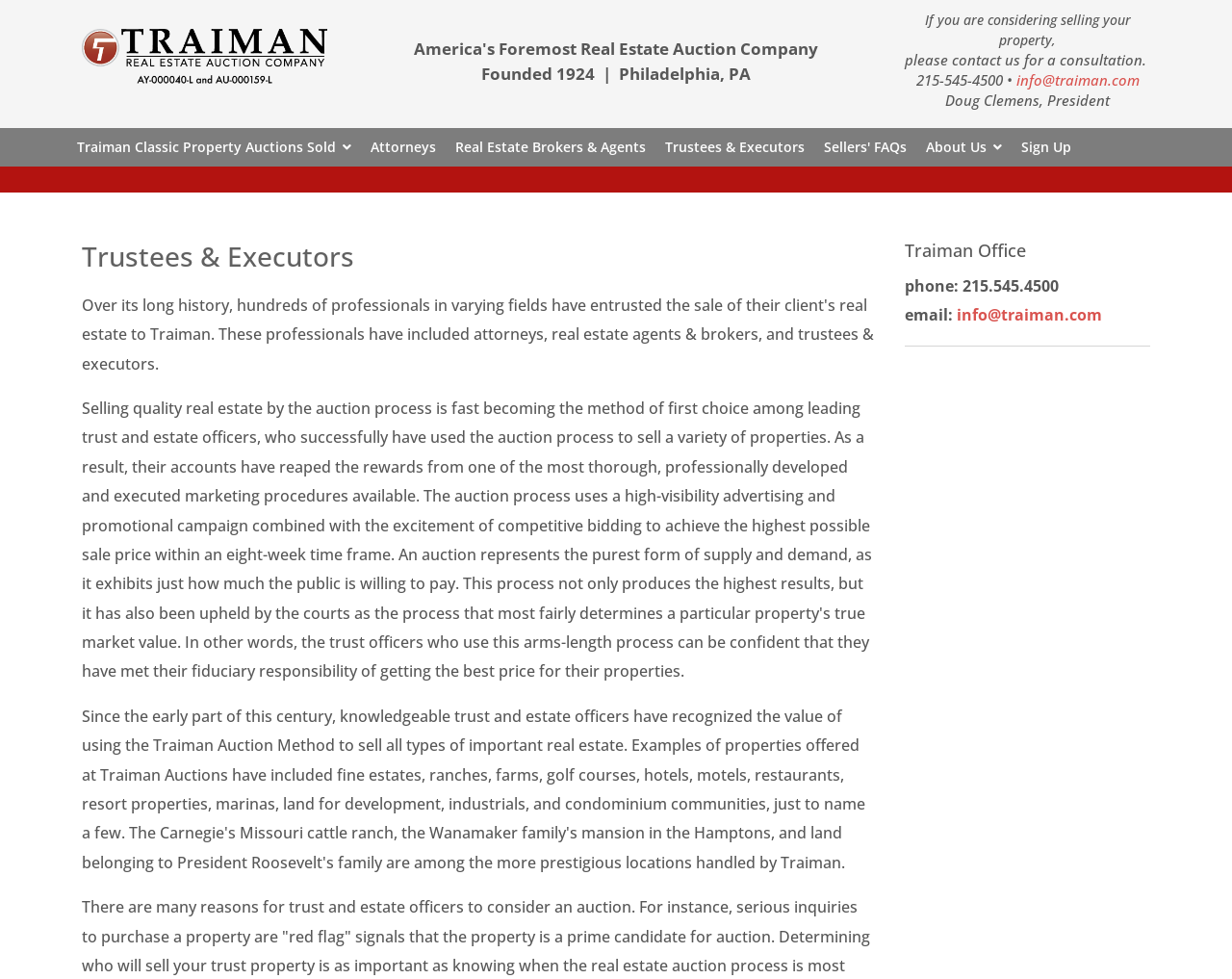What is the company's phone number?
Refer to the image and provide a thorough answer to the question.

I found the phone number by looking at the 'Traiman Office' section, where it is listed as 'phone: 215.545.4500'.